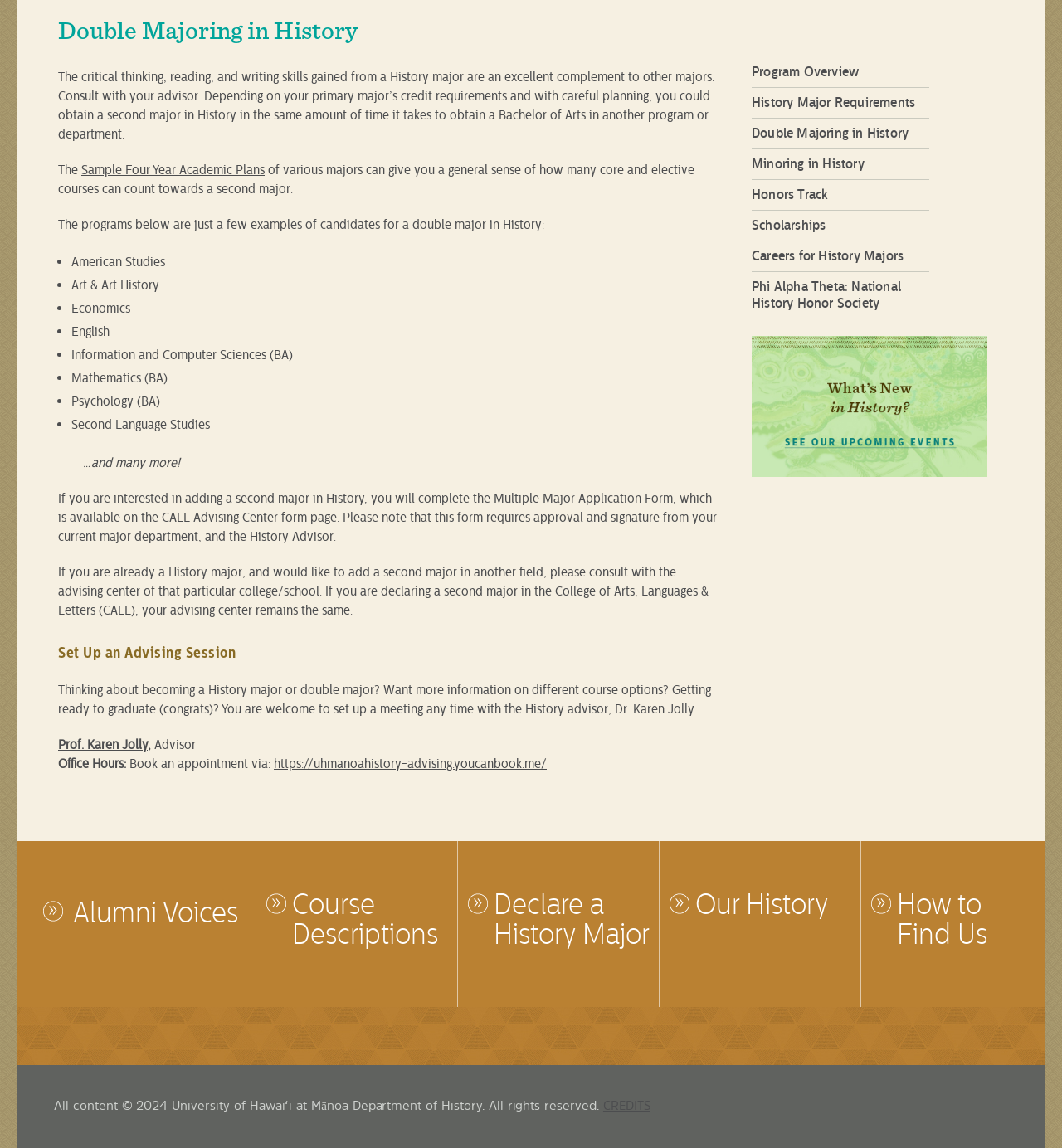Given the element description Sample Four Year Academic Plans, identify the bounding box coordinates for the UI element on the webpage screenshot. The format should be (top-left x, top-left y, bottom-right x, bottom-right y), with values between 0 and 1.

[0.077, 0.141, 0.249, 0.155]